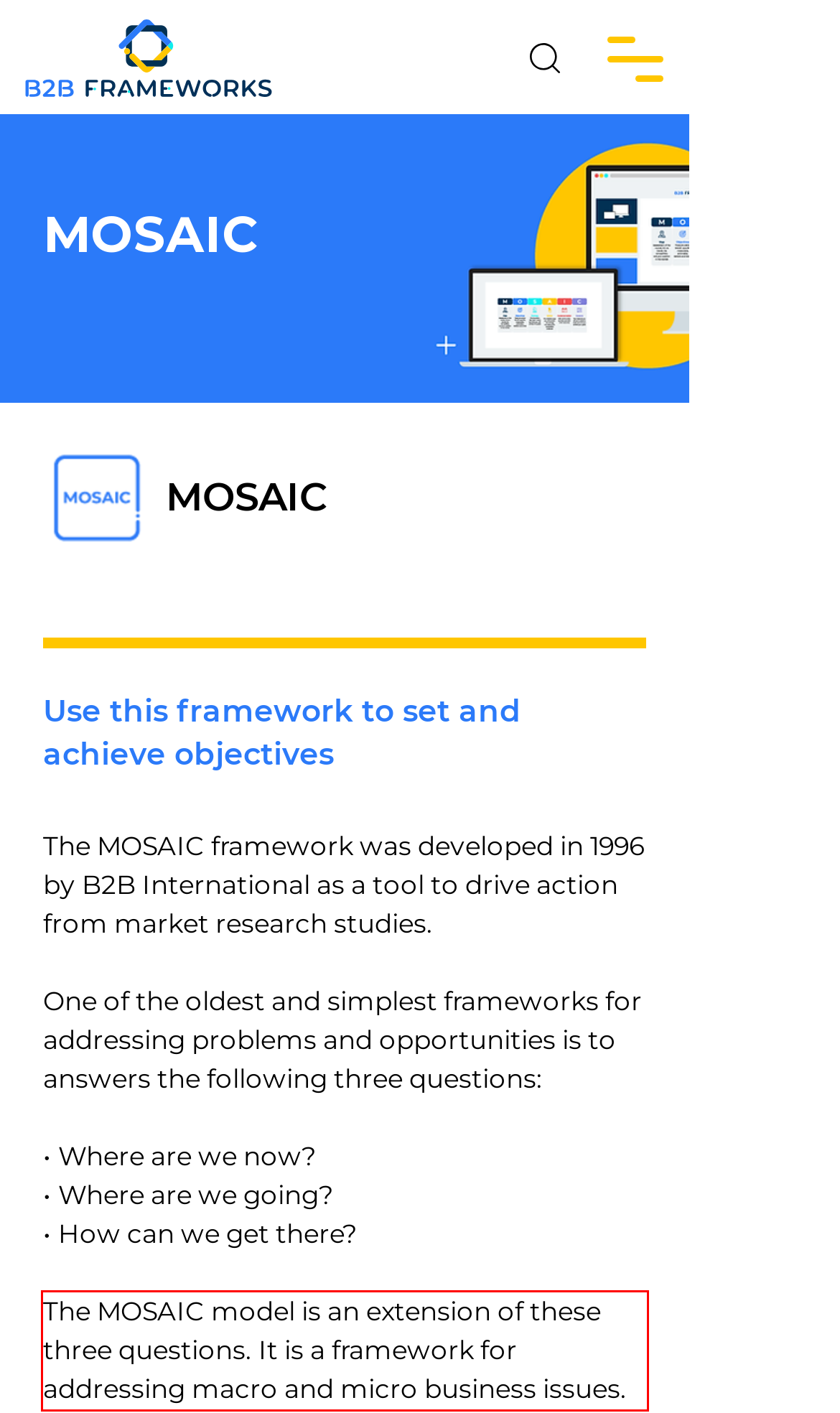Given a screenshot of a webpage containing a red bounding box, perform OCR on the text within this red bounding box and provide the text content.

The MOSAIC model is an extension of these three questions. It is a framework for addressing macro and micro business issues.